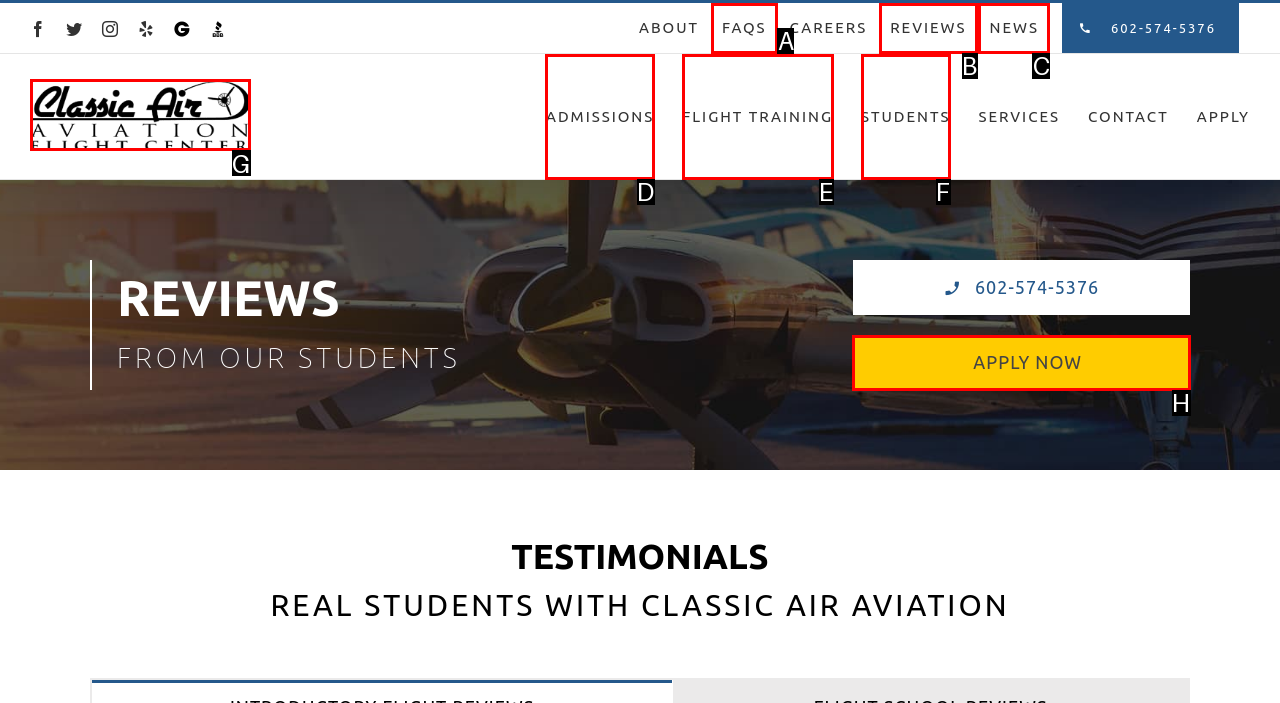Select the letter that aligns with the description: alt="Classic Air Aviation Logo". Answer with the letter of the selected option directly.

G